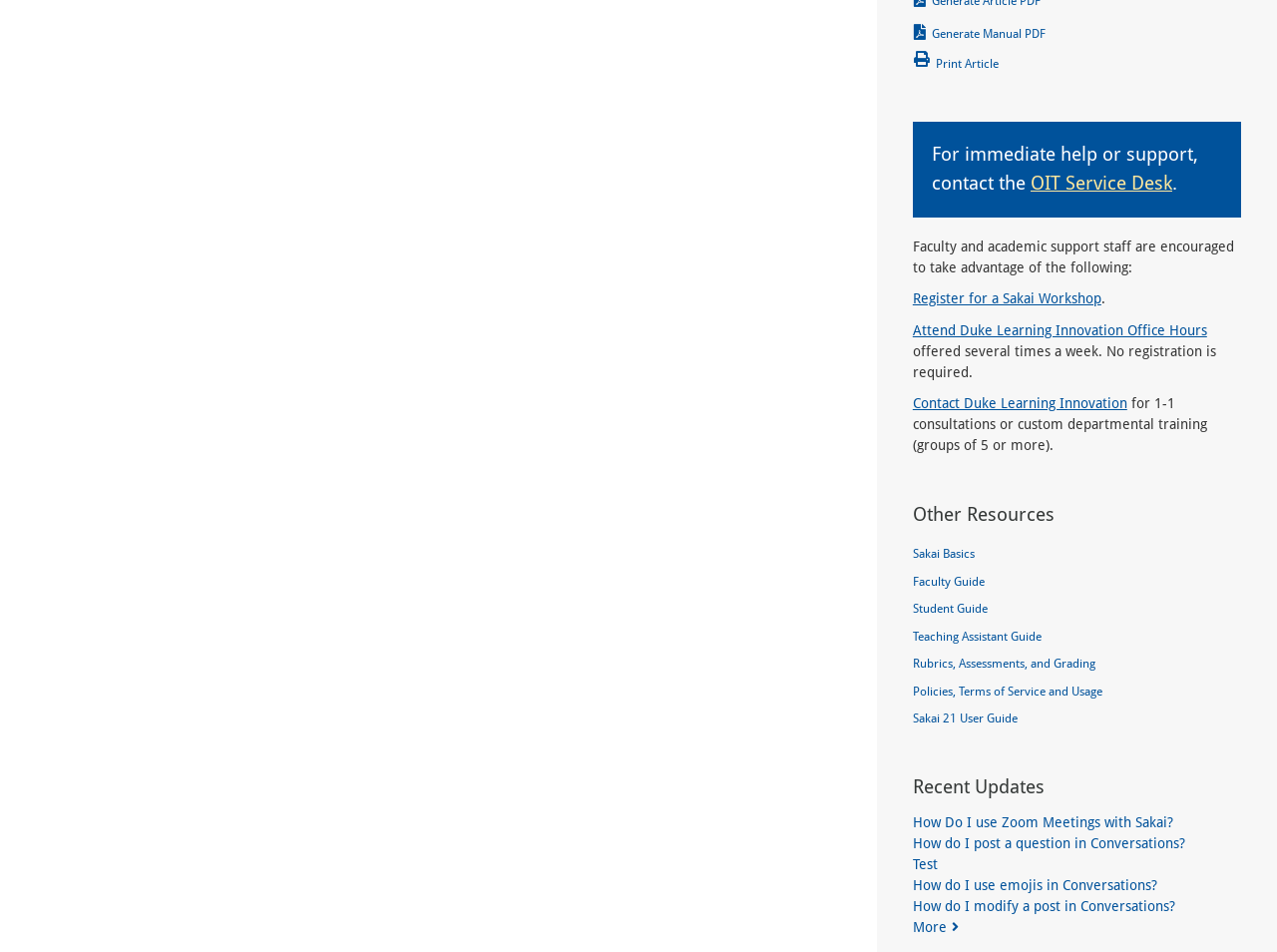Please find and report the bounding box coordinates of the element to click in order to perform the following action: "View Sakai Basics". The coordinates should be expressed as four float numbers between 0 and 1, in the format [left, top, right, bottom].

[0.715, 0.574, 0.763, 0.589]